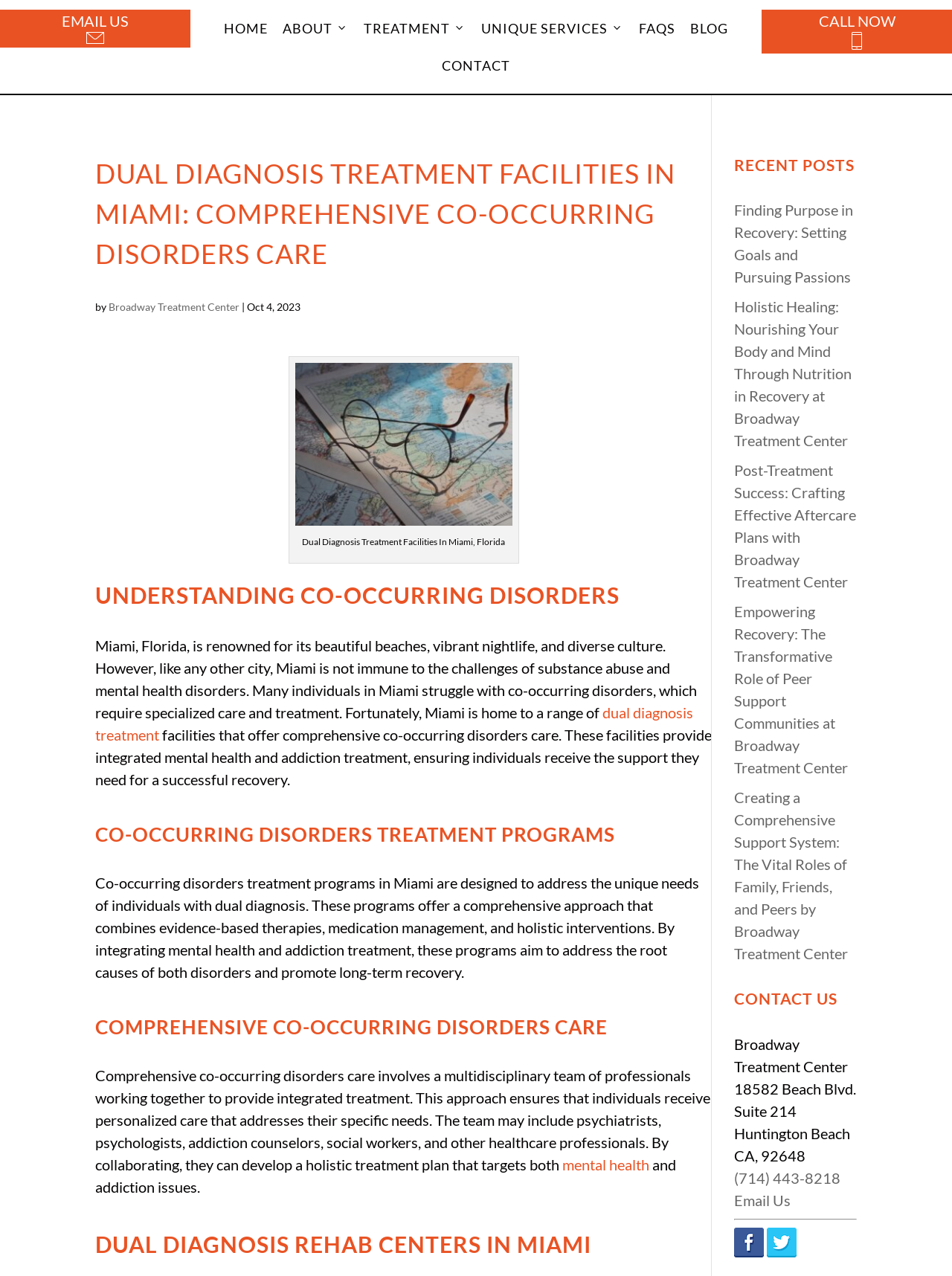Provide the bounding box coordinates for the area that should be clicked to complete the instruction: "Call Broadway Treatment Center now".

[0.8, 0.009, 1.0, 0.042]